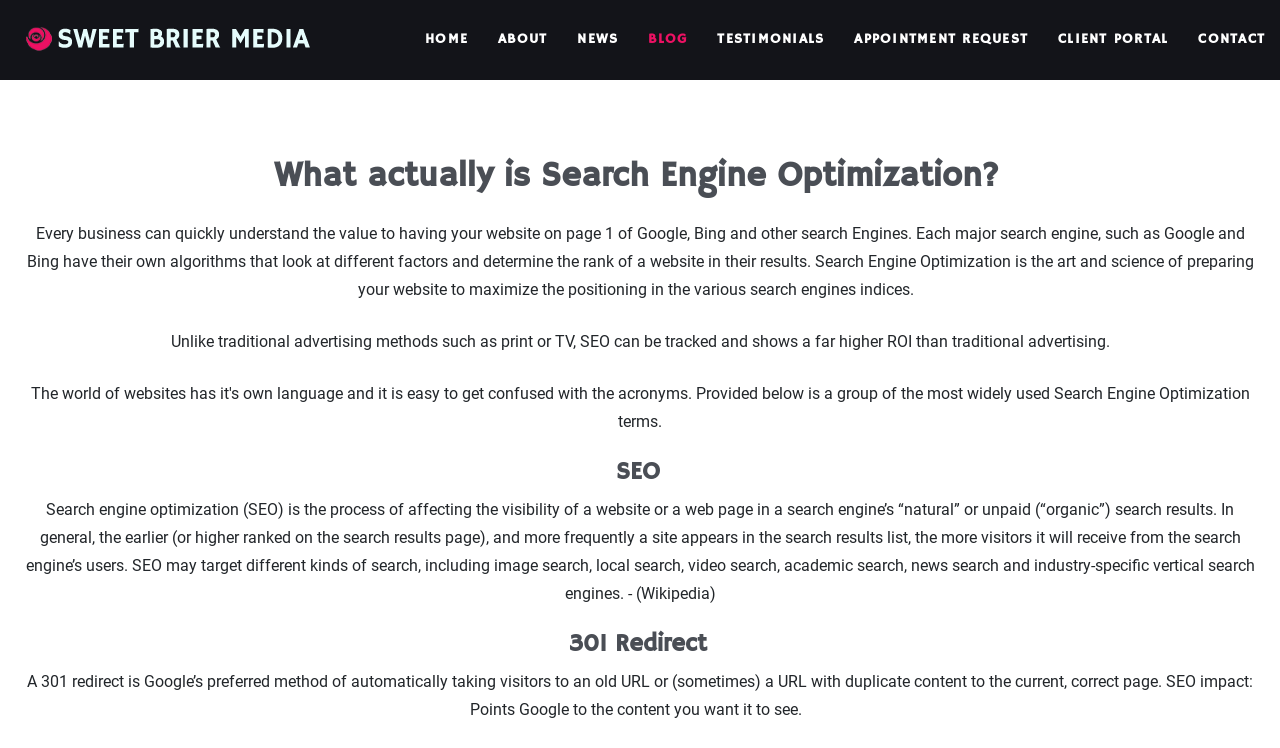Please analyze the image and provide a thorough answer to the question:
What is the goal of preparing a website for search engines?

According to the webpage, the goal of preparing a website for search engines is to increase its visibility in the search results. This is stated in the StaticText element with ID 229, which explains that the earlier and more frequently a site appears in the search results list, the more visitors it will receive from the search engine's users.